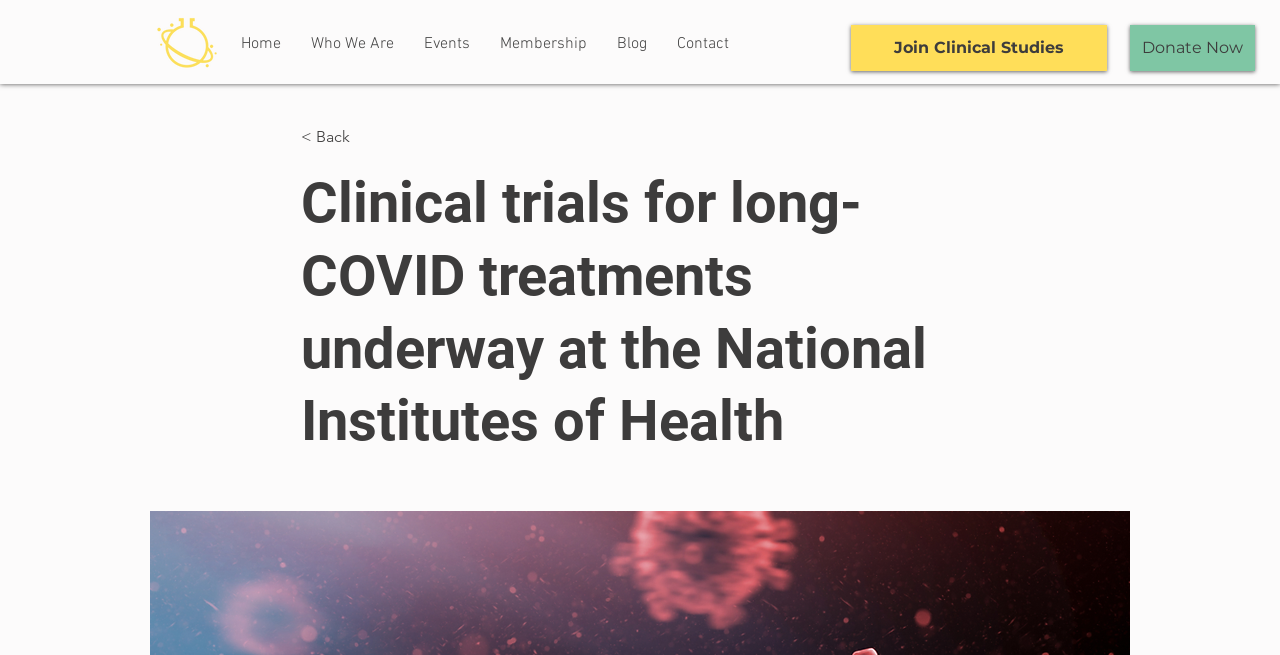Determine the bounding box coordinates for the region that must be clicked to execute the following instruction: "Click the 'Home' link".

[0.177, 0.029, 0.231, 0.105]